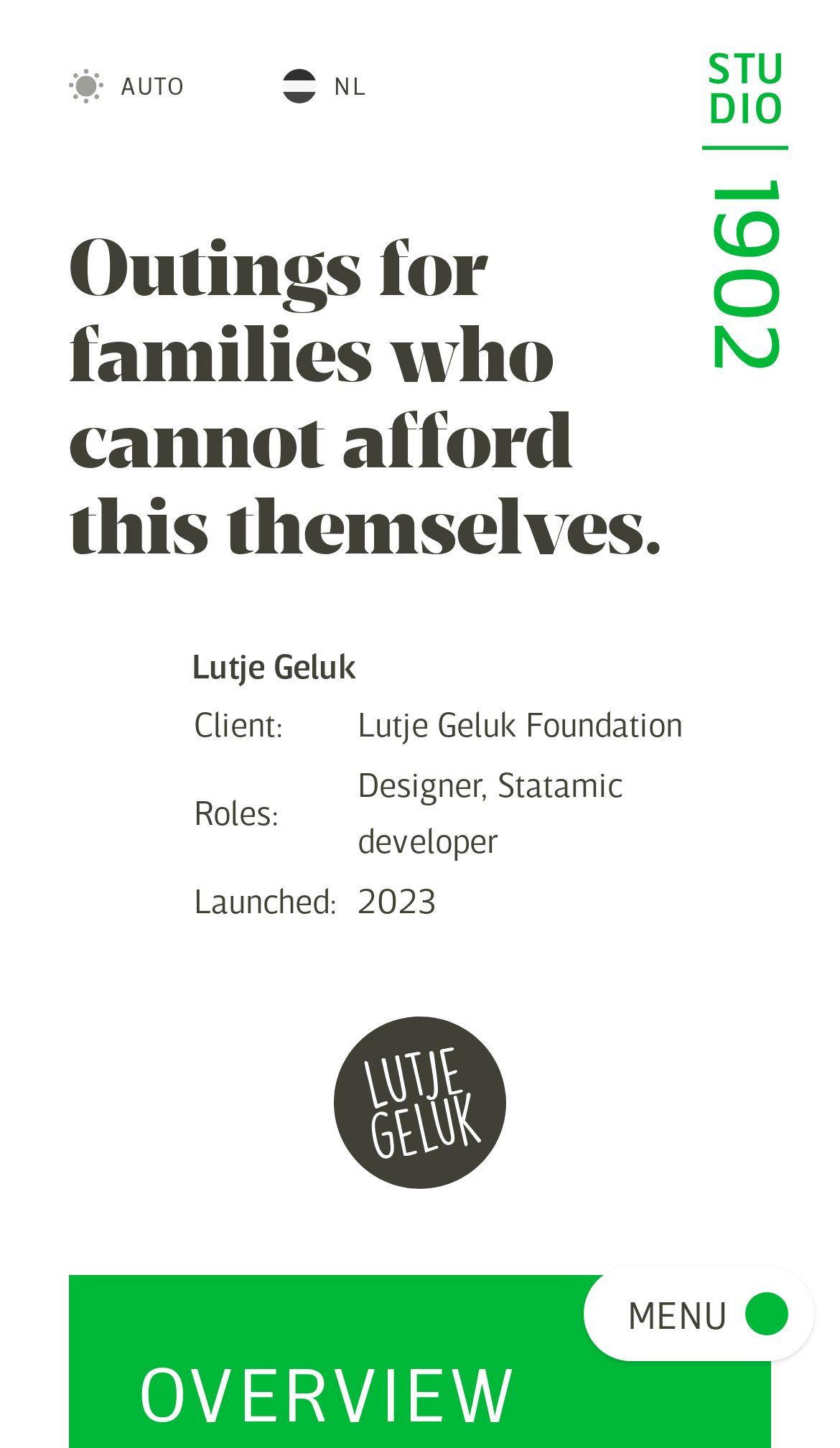Locate and extract the headline of this webpage.

Outings for families who cannot afford this themselves.